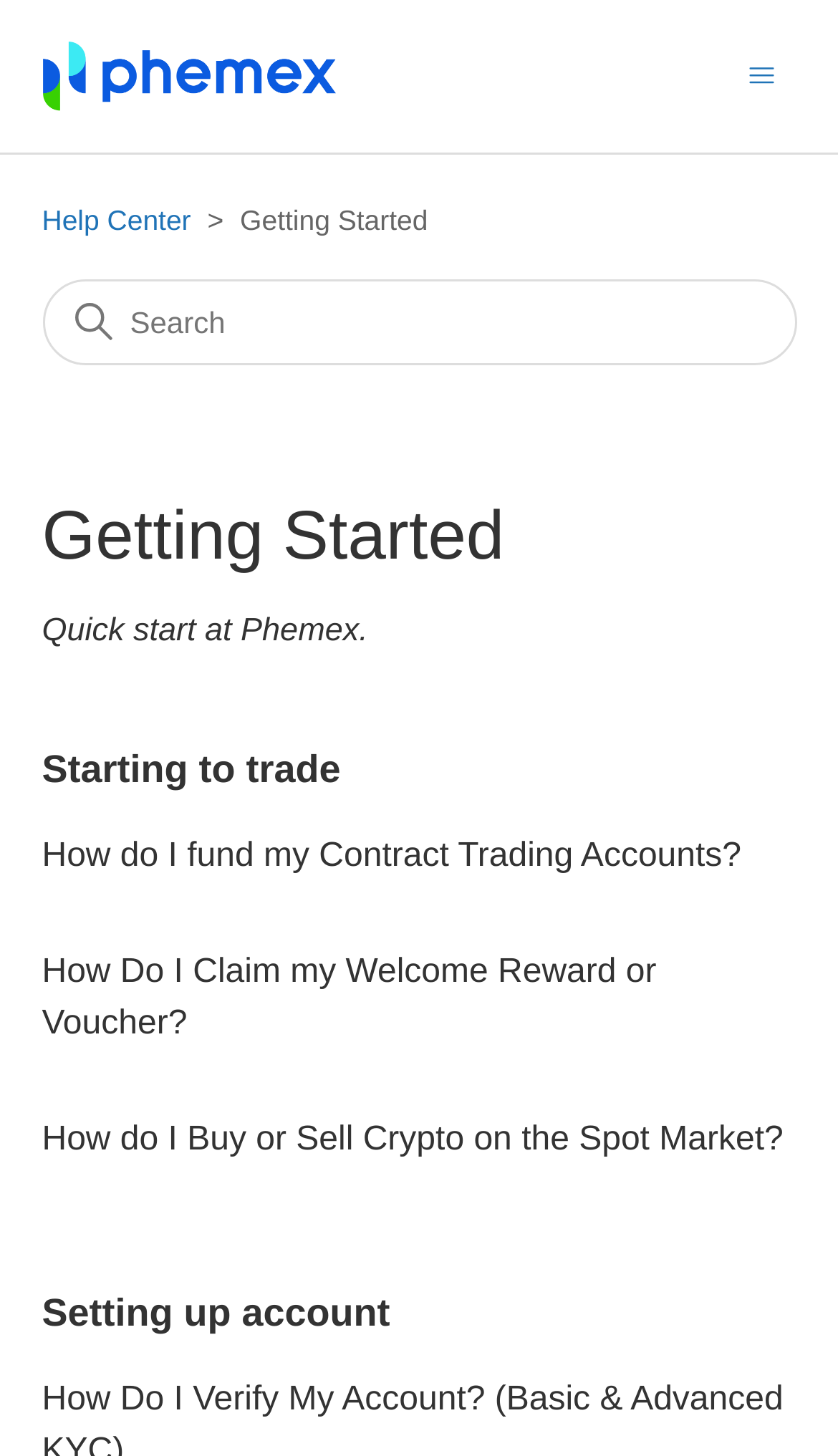How many sections are there in the help center?
Answer the question based on the image using a single word or a brief phrase.

2